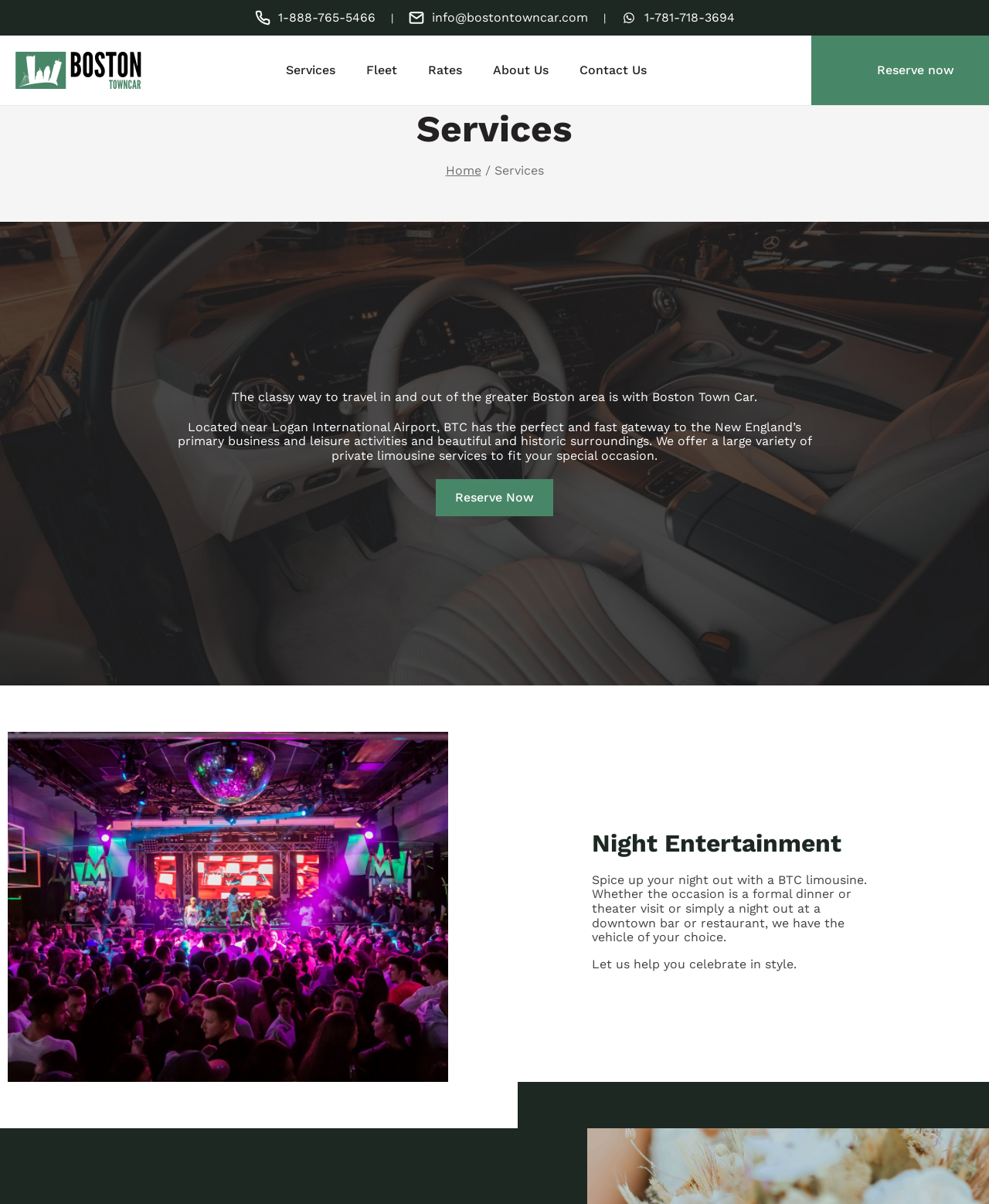Determine the bounding box coordinates for the UI element with the following description: "Rates". The coordinates should be four float numbers between 0 and 1, represented as [left, top, right, bottom].

[0.433, 0.052, 0.467, 0.064]